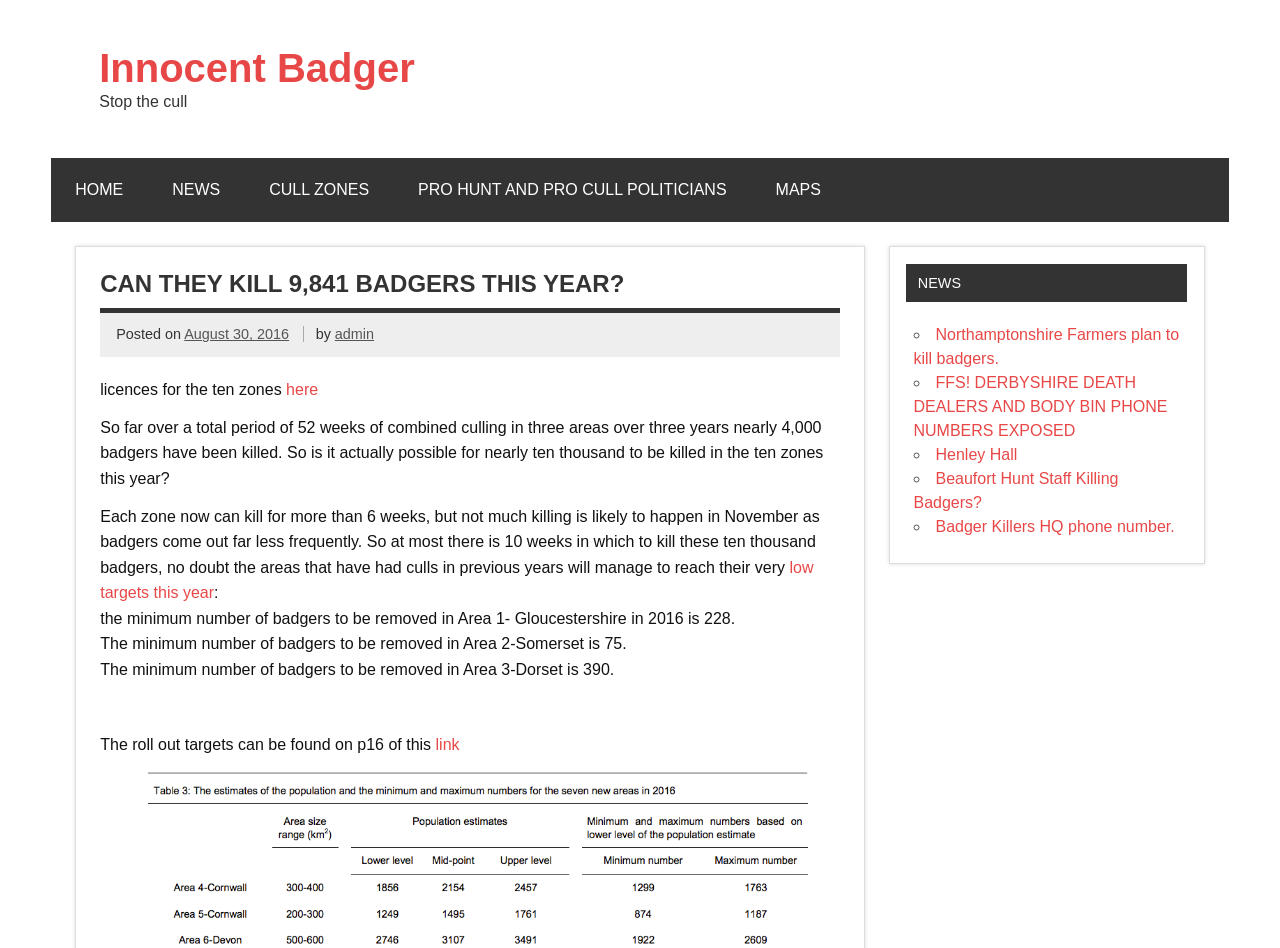Identify the bounding box coordinates for the UI element that matches this description: "Innocent Badger".

[0.078, 0.051, 0.324, 0.093]